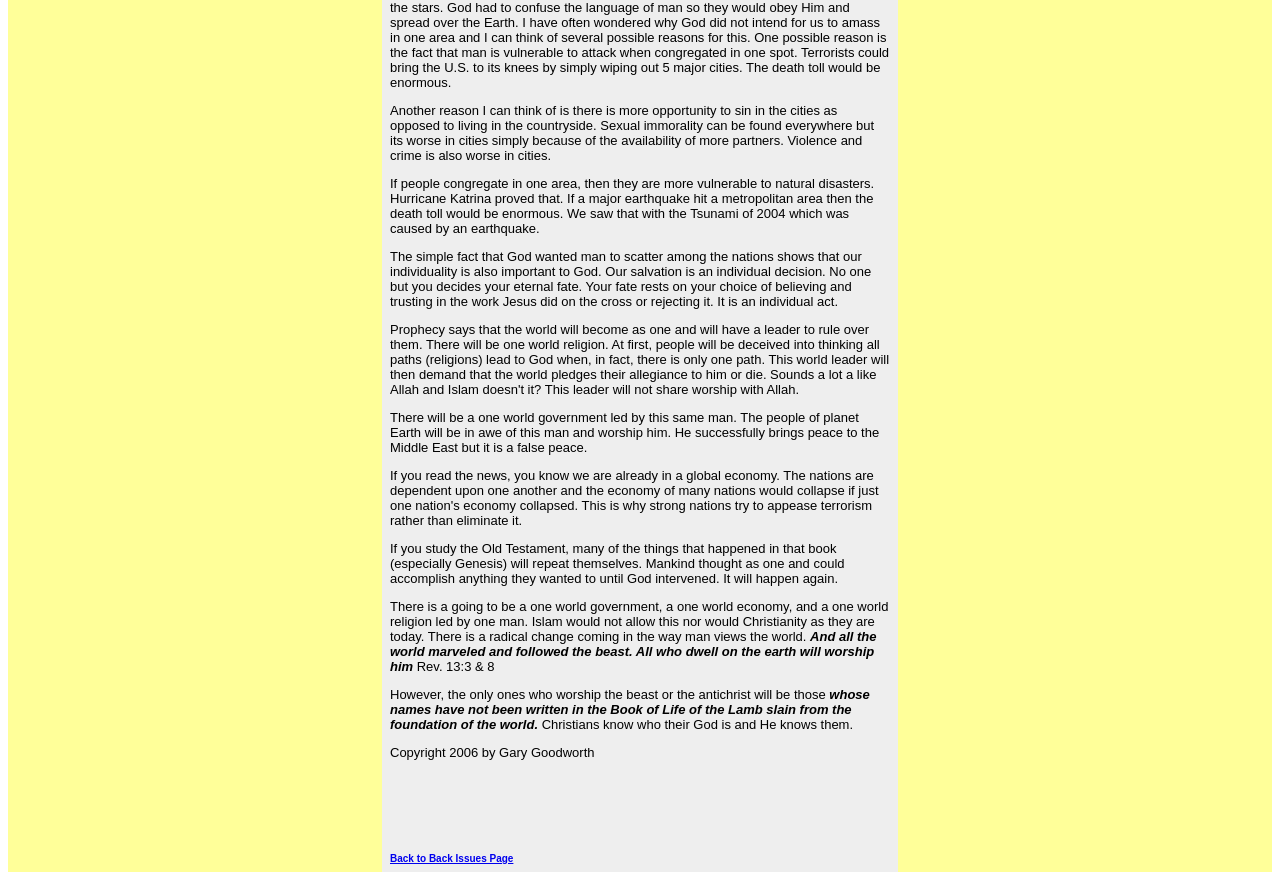Given the description of a UI element: "Back to Back Issues Page", identify the bounding box coordinates of the matching element in the webpage screenshot.

[0.305, 0.956, 0.401, 0.969]